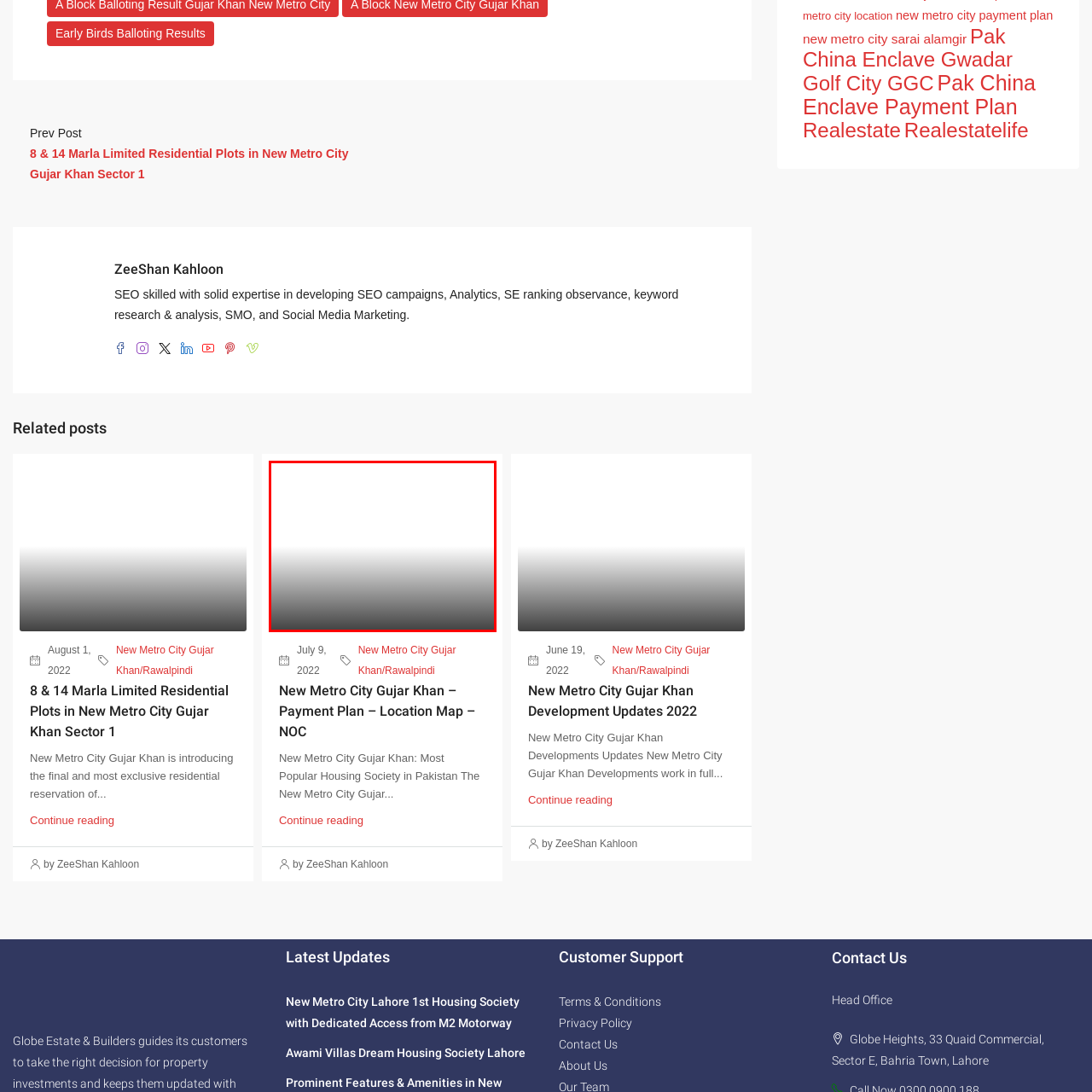Observe the image within the red-bordered area and respond to the following question in detail, making use of the visual information: What are the plot sizes available in New Metro City?

According to the caption, the payment plan is for residential plots of 8 and 14 Marlas in New Metro City, indicating that these are the available plot sizes.